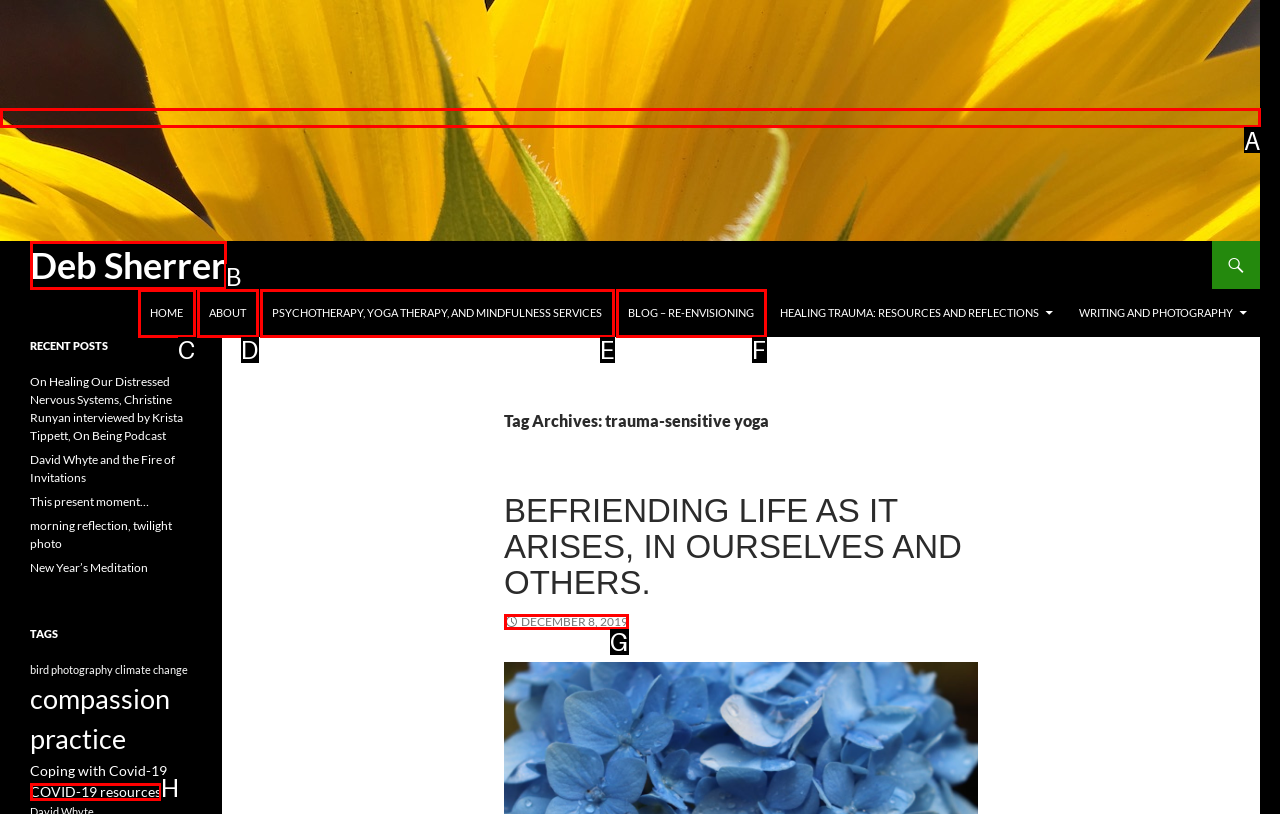Select the HTML element that corresponds to the description: ASC Minutes Archive
Reply with the letter of the correct option from the given choices.

None